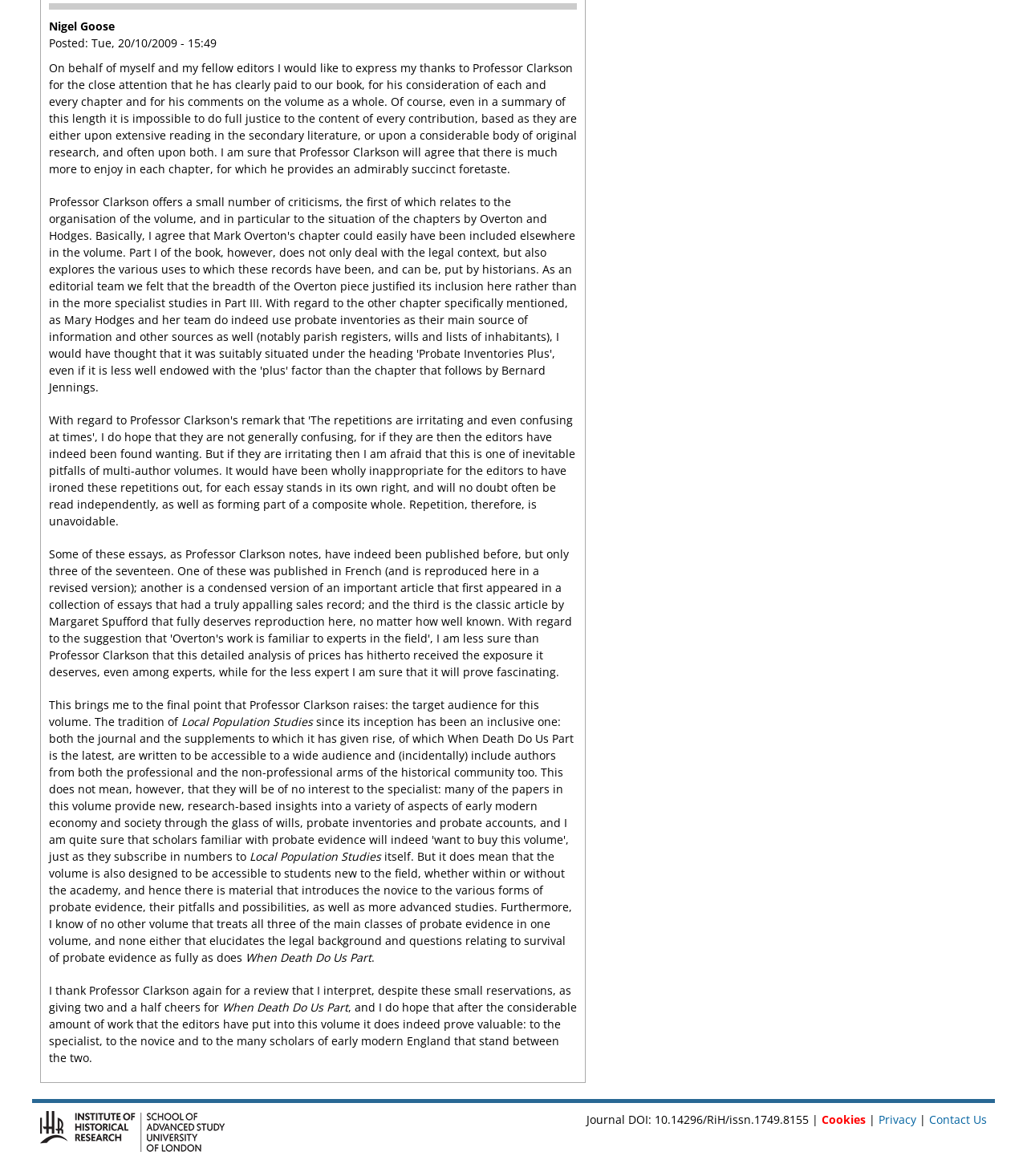What is the DOI of the journal?
From the screenshot, provide a brief answer in one word or phrase.

10.14296/RiH/issn.1749.8155